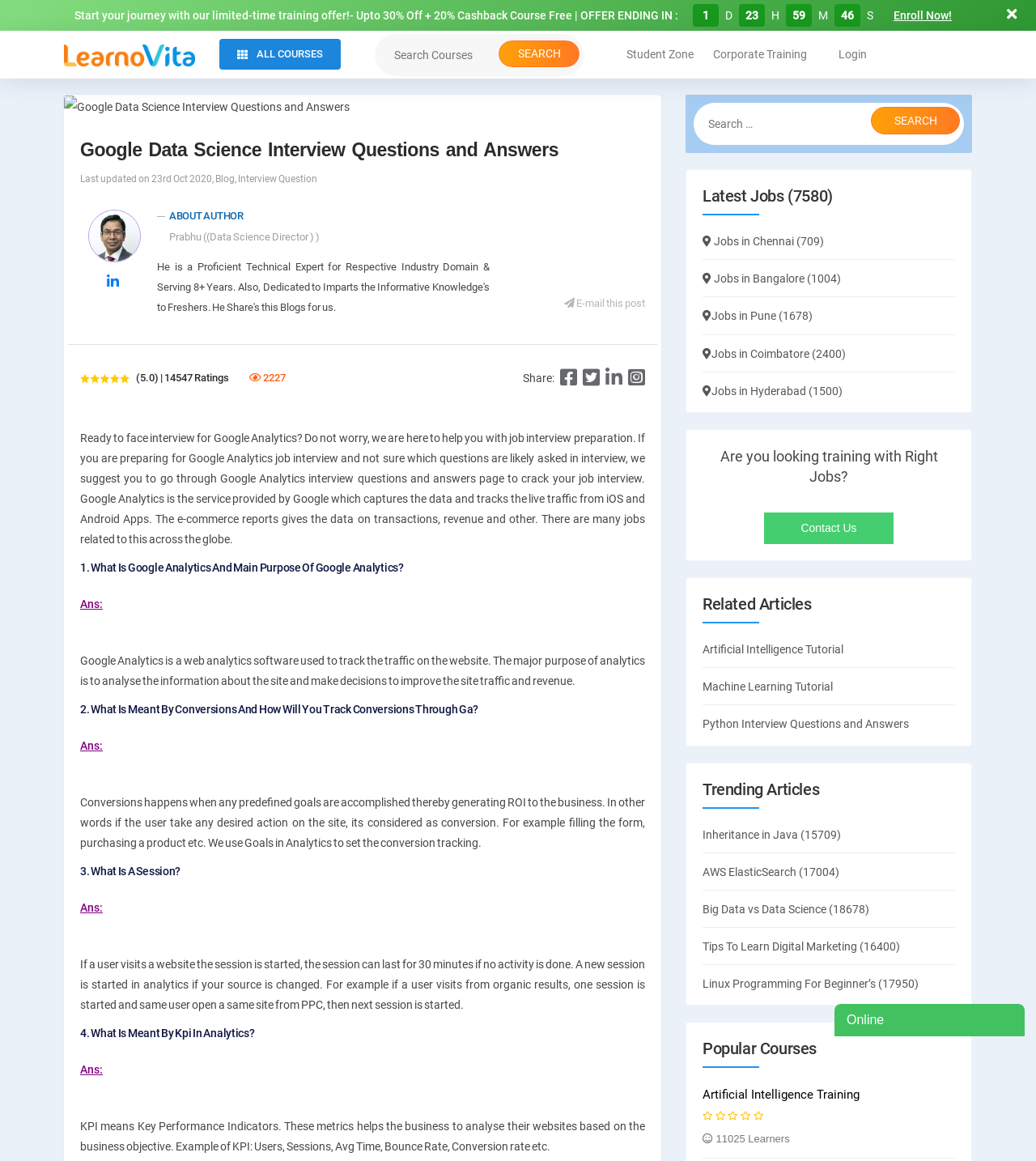What is the main purpose of Google Analytics?
Use the information from the image to give a detailed answer to the question.

The main purpose of Google Analytics is to analyze the information about the site and make decisions to improve the site traffic and revenue, as mentioned in the answer to question 1 on the webpage.